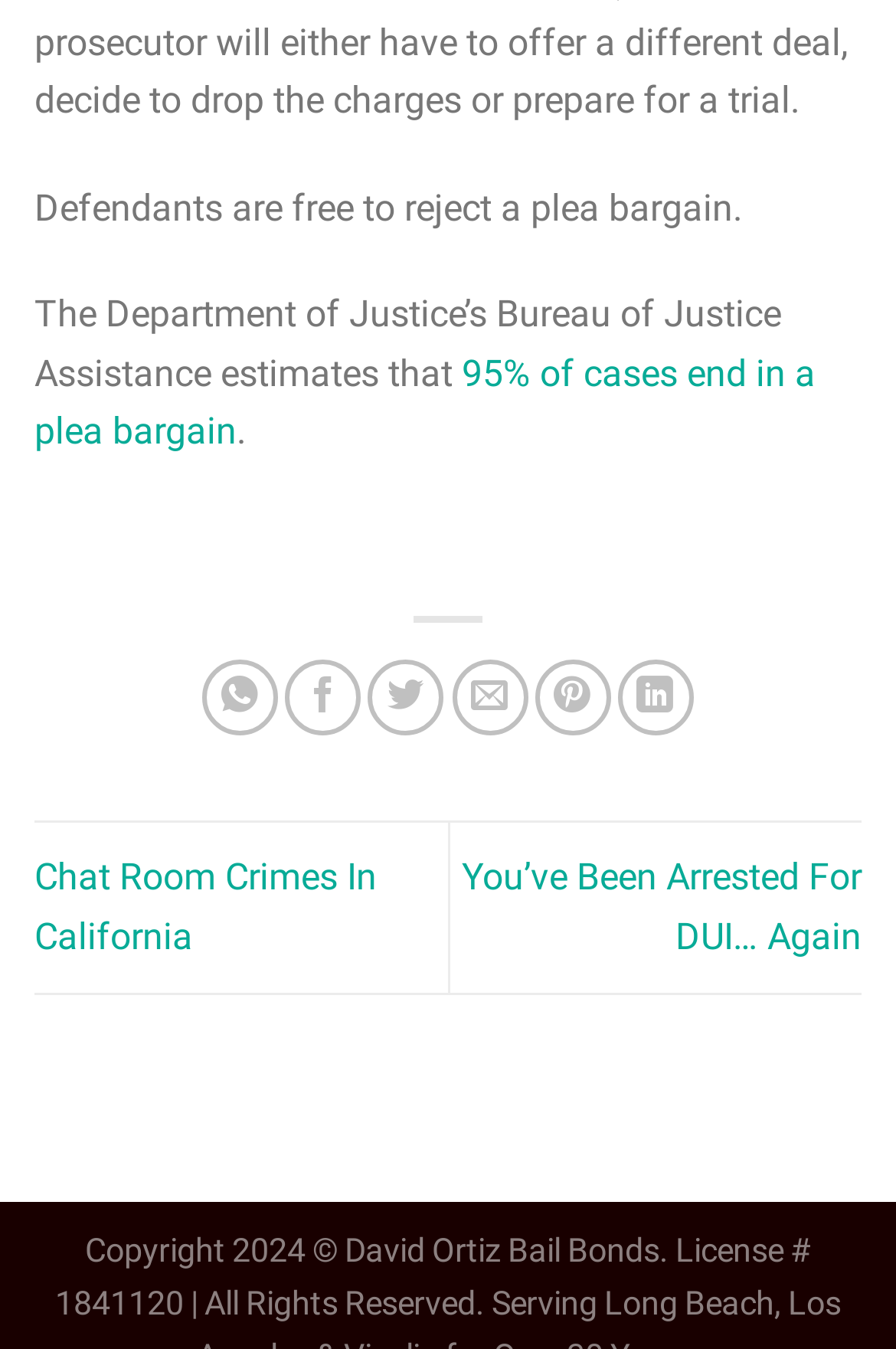Please specify the bounding box coordinates in the format (top-left x, top-left y, bottom-right x, bottom-right y), with values ranging from 0 to 1. Identify the bounding box for the UI component described as follows: Chat Room Crimes In California

[0.038, 0.634, 0.421, 0.71]